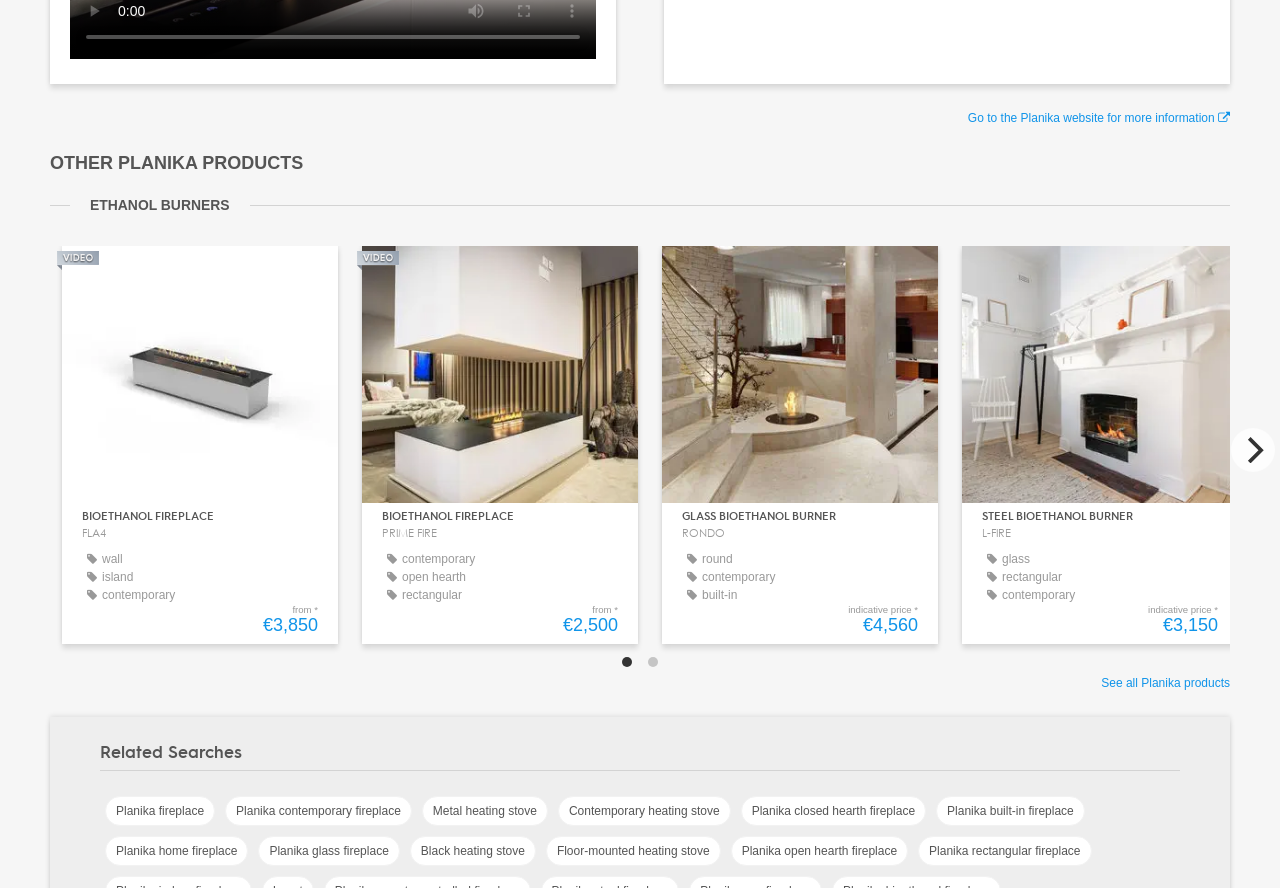Specify the bounding box coordinates of the element's area that should be clicked to execute the given instruction: "Click Next". The coordinates should be four float numbers between 0 and 1, i.e., [left, top, right, bottom].

[0.962, 0.482, 0.996, 0.532]